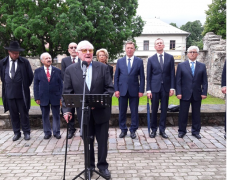Explain the image thoroughly, highlighting all key elements.

The image depicts a solemn ceremony commemorating Holocaust victims in Latvia, featuring a gathering of dignitaries, including a speaker at the forefront delivering remarks. The speaker, an elderly man in a dark suit, stands at a podium with a microphone, surrounded by a group of men and women in formal attire, paying tribute to those lost during the Holocaust. The backdrop showcases a historical building, contributing to the significance of the event. The gathering highlights the collective commitment to remembrance and honor, with participants representing various governmental and community organizations, underscoring the importance of preserving the memory of the Holocaust in Latvia.